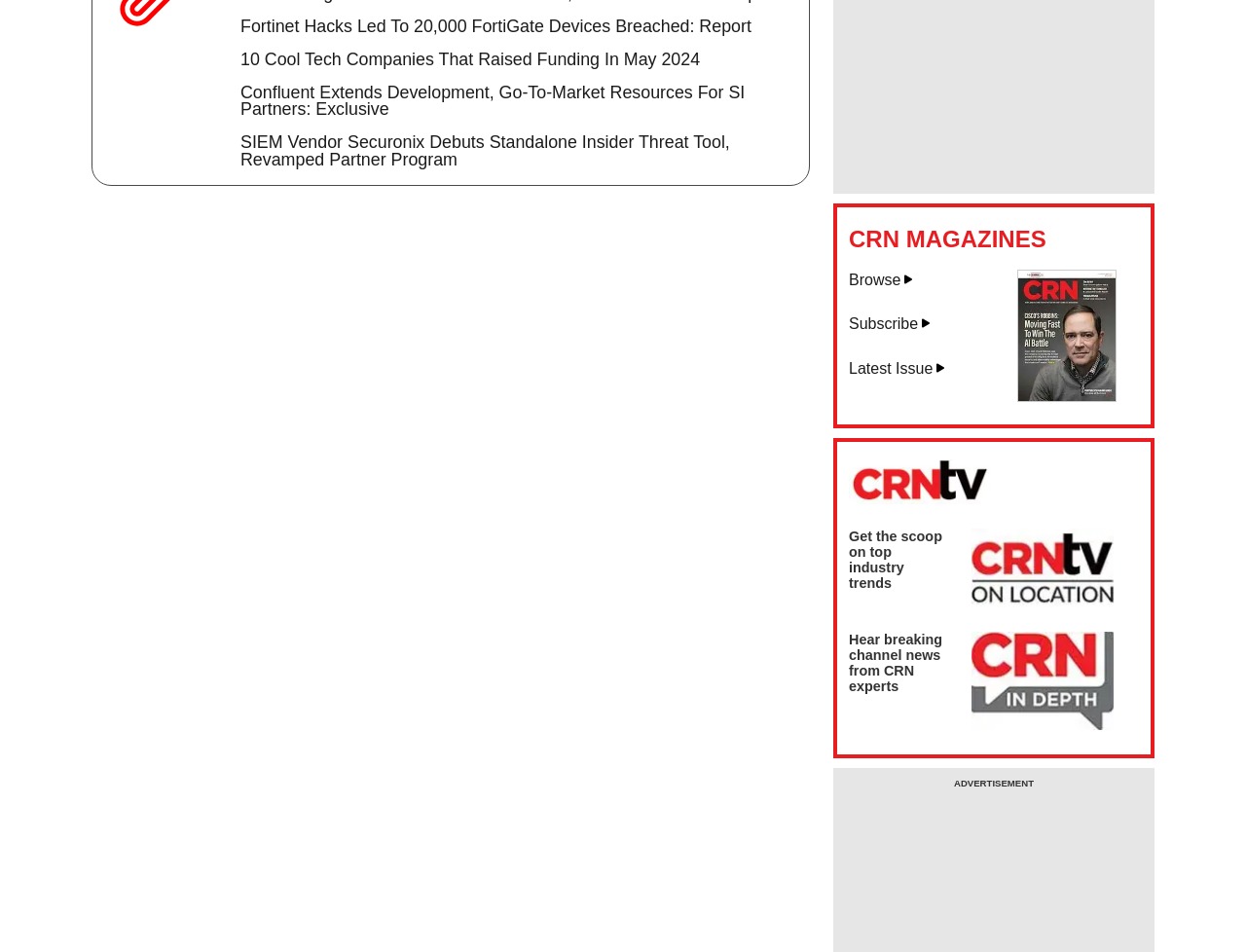Specify the bounding box coordinates of the element's area that should be clicked to execute the given instruction: "Hear breaking channel news from CRN experts". The coordinates should be four float numbers between 0 and 1, i.e., [left, top, right, bottom].

[0.681, 0.668, 0.759, 0.733]